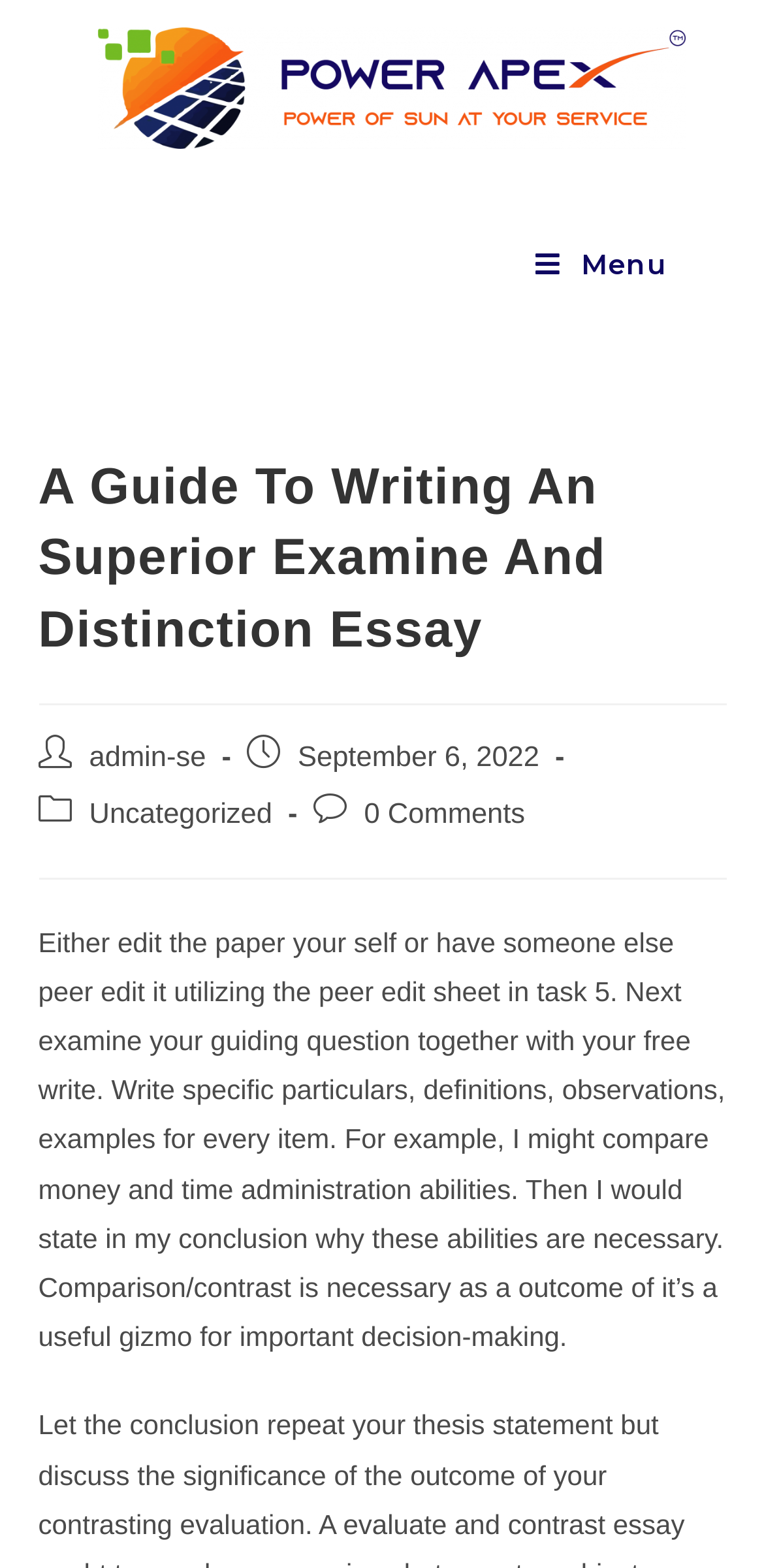What is the category of the post?
Please answer the question with as much detail and depth as you can.

The category of the post can be found in the section below the main heading, where it says 'Post category: Uncategorized'.